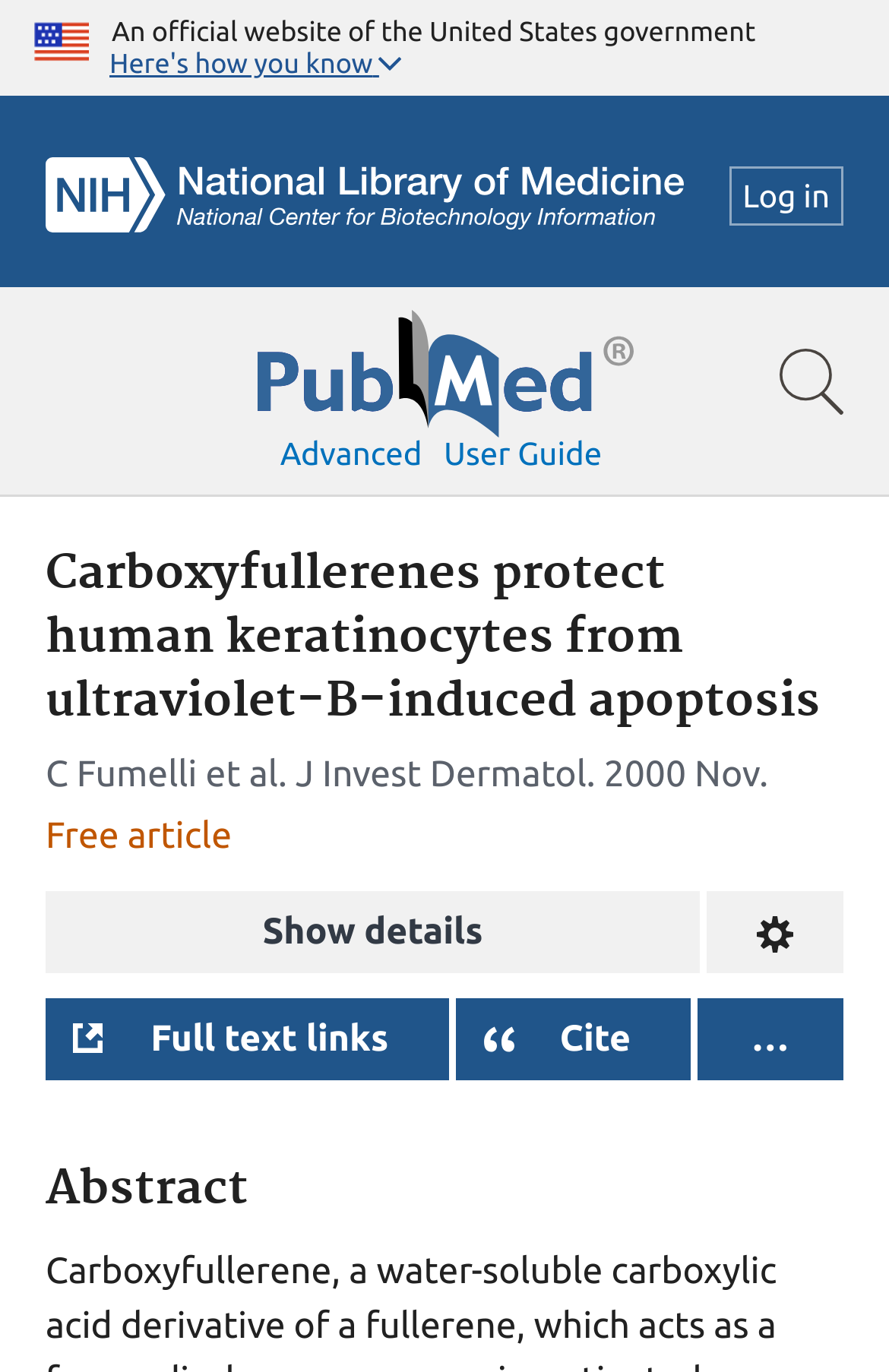What is the publication date of the article?
By examining the image, provide a one-word or phrase answer.

2000 Nov